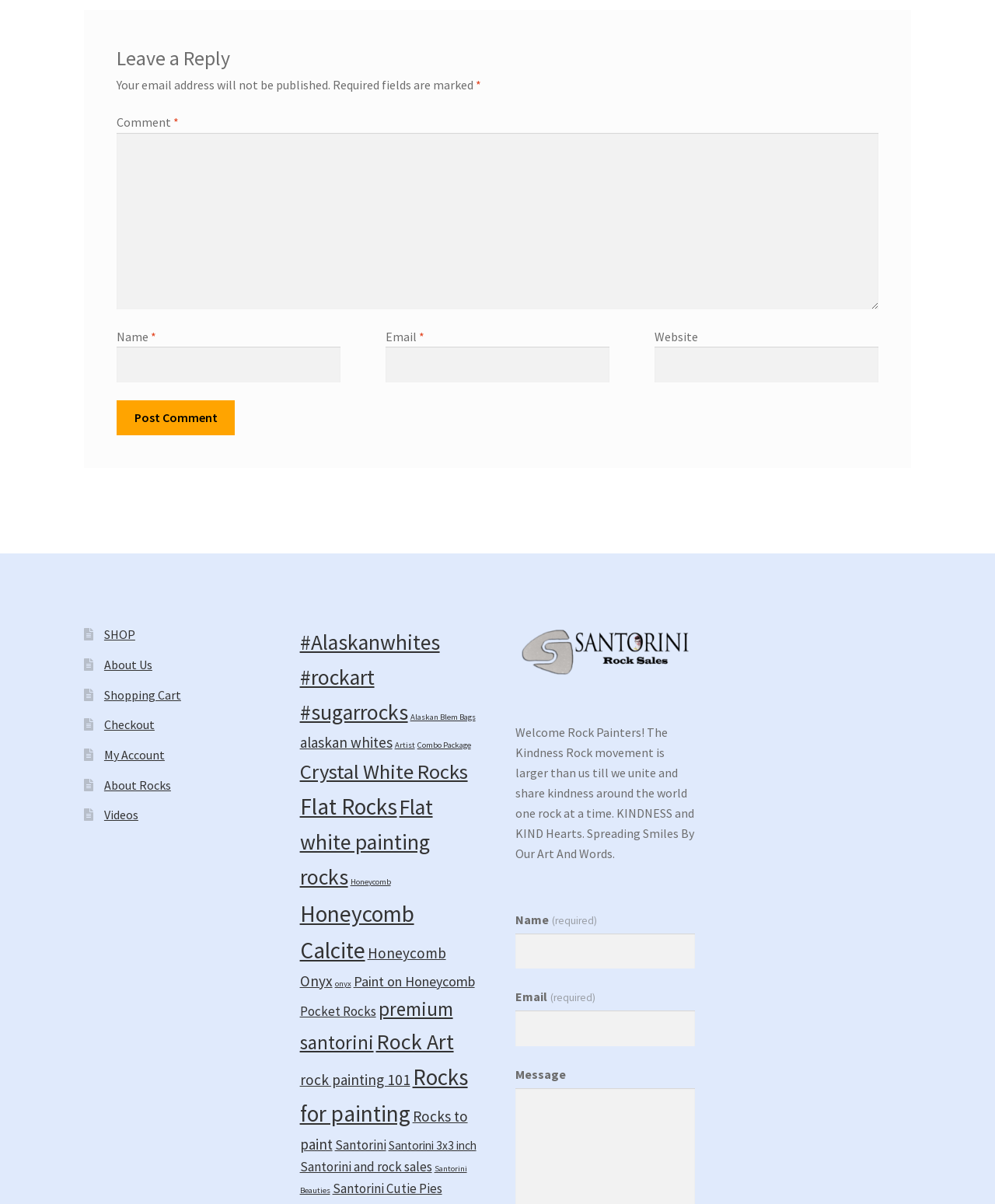Identify the bounding box for the UI element that is described as follows: "Paint on Honeycomb".

[0.355, 0.807, 0.477, 0.822]